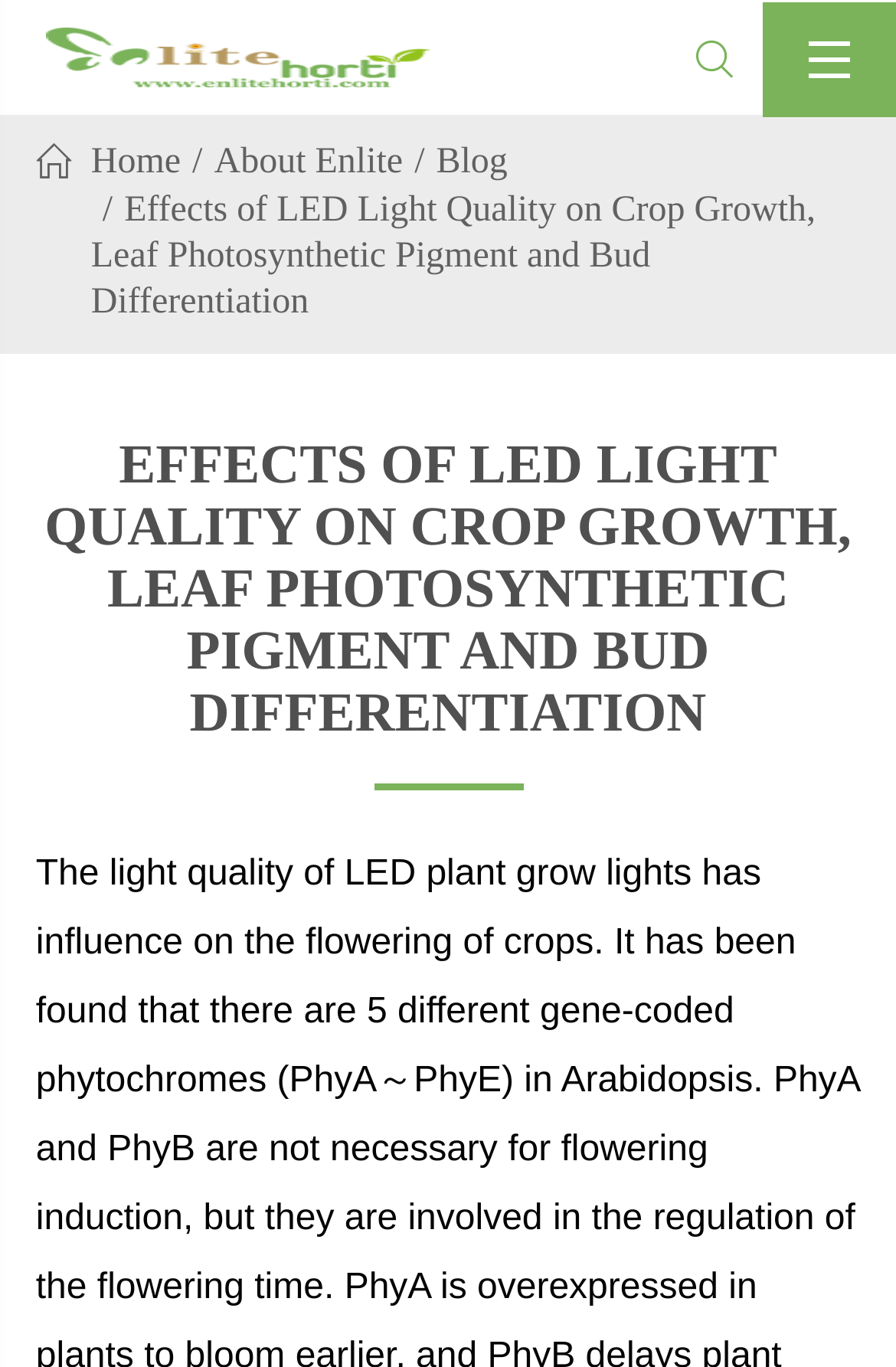What is the topic of the article?
Based on the visual details in the image, please answer the question thoroughly.

The topic of the article can be found in the heading of the webpage, which is 'EFFECTS OF LED LIGHT QUALITY ON CROP GROWTH, LEAF PHOTOSYNTHETIC PIGMENT AND BUD DIFFERENTIATION'. This heading is located below the navigation links.